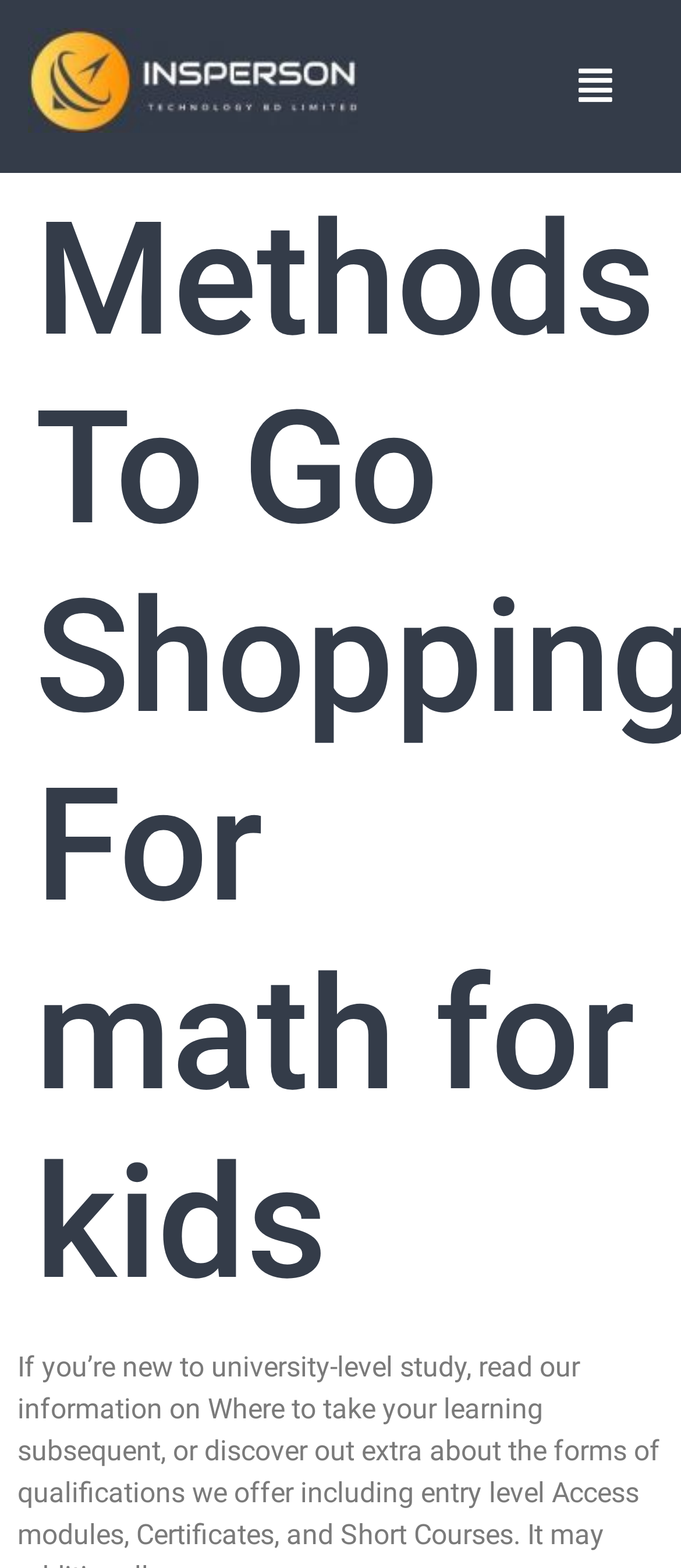Determine the main headline from the webpage and extract its text.

Methods To Go Shopping For math for kids